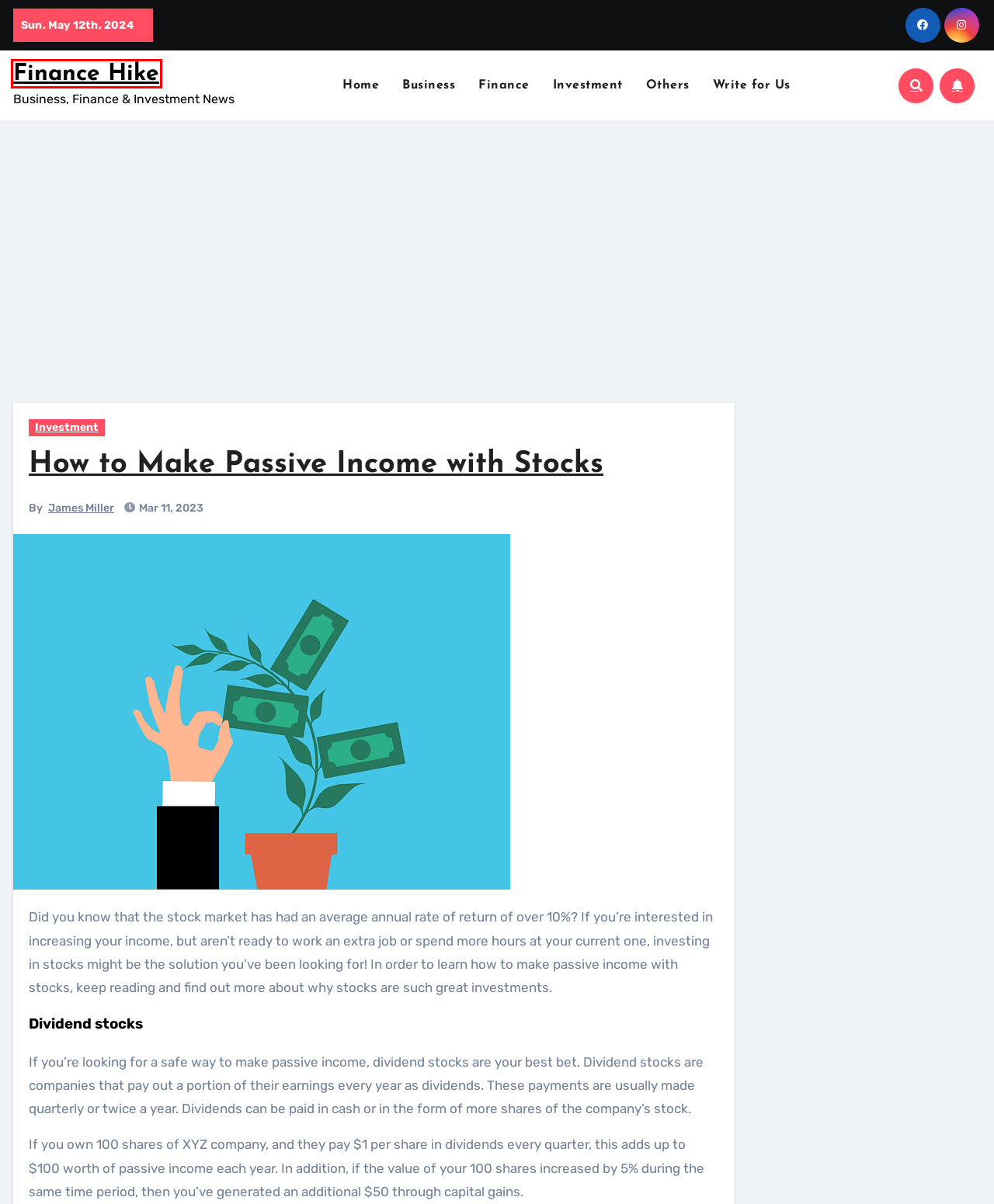You are given a screenshot depicting a webpage with a red bounding box around a UI element. Select the description that best corresponds to the new webpage after clicking the selected element. Here are the choices:
A. 7 Strategies to Make Money With Your Car - Finance Hike
B. Finance Archives - Finance Hike
C. Write for Us - Finance & Investment (Submit Guest Post)
D. Latest Finance, Business & Investment blog- FinanceHike
E. Life Insurance Made Easy: How to Get Cover in Minutes - Finance Hike
F. Business Archives - Finance Hike
G. Others Archives - Finance Hike
H. Investment Archives - Finance Hike

D